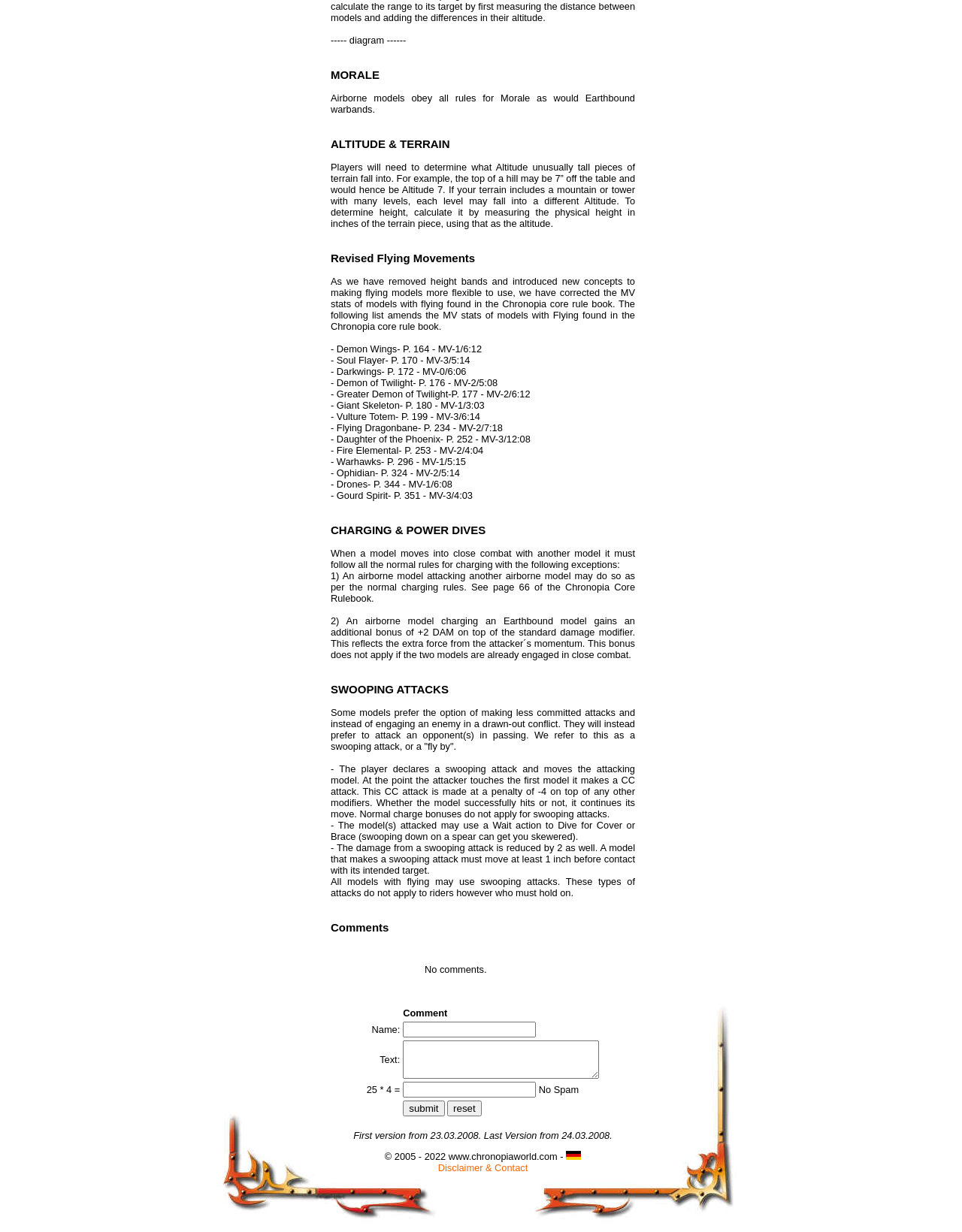Bounding box coordinates should be in the format (top-left x, top-left y, bottom-right x, bottom-right y) and all values should be floating point numbers between 0 and 1. Determine the bounding box coordinate for the UI element described as: name="Speichern" value="submit"

[0.419, 0.893, 0.462, 0.906]